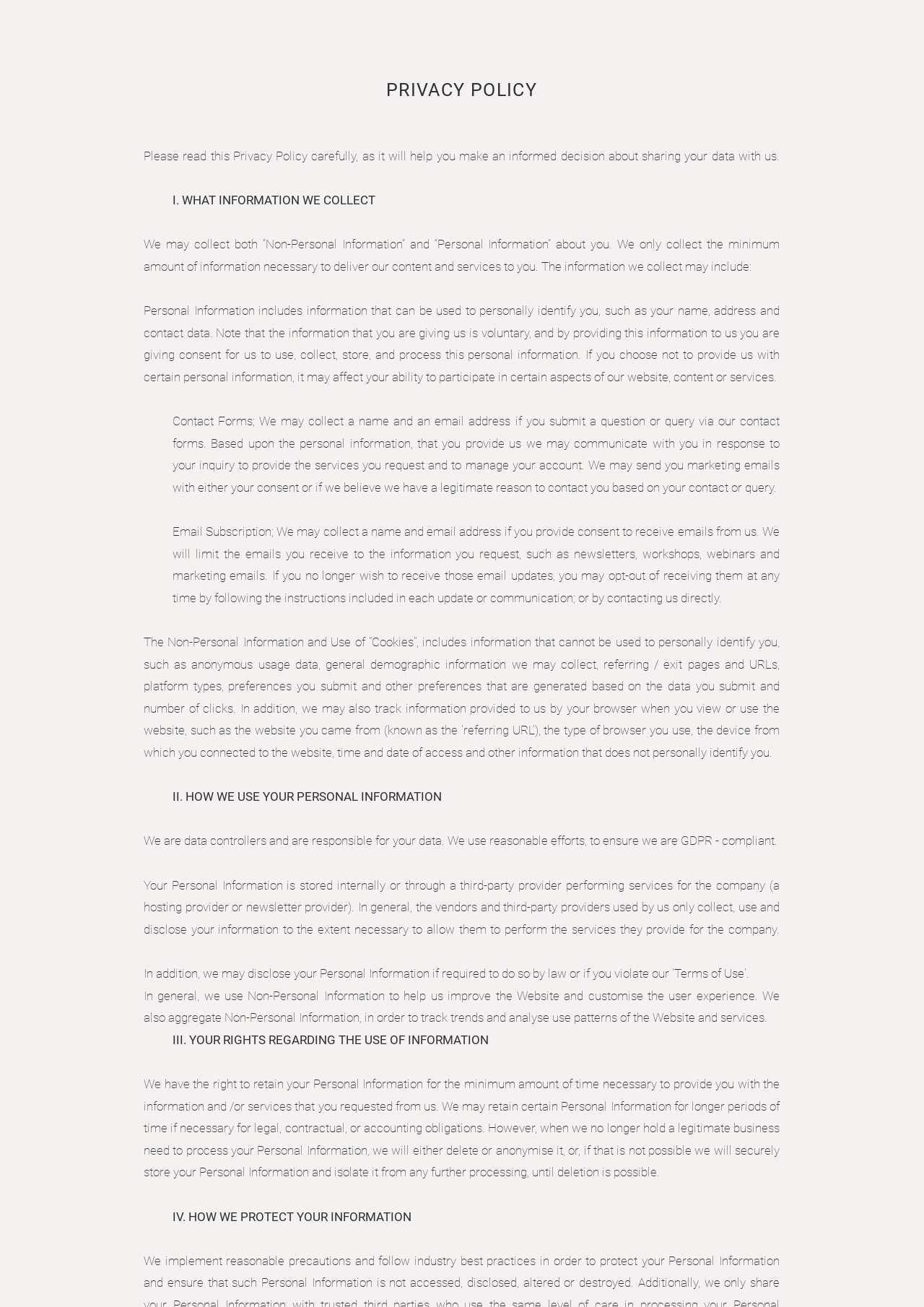Generate a comprehensive description of the webpage content.

This webpage is a privacy policy page for RTransformTherapy. At the top, there is a heading "PRIVACY POLICY" in a prominent position, followed by a brief introduction to the policy. Below the introduction, there are four main sections, each with a heading: "I. WHAT INFORMATION WE COLLECT", "II. HOW WE USE YOUR PERSONAL INFORMATION", "III. YOUR RIGHTS REGARDING THE USE OF INFORMATION", and "IV. HOW WE PROTECT YOUR INFORMATION".

In the first section, there is a detailed explanation of the types of information collected, including both personal and non-personal information. This section is divided into several subtopics, including contact forms, email subscriptions, and the use of cookies. The text is organized in a clear and concise manner, with each subtopic separated by a blank line.

The second section explains how the collected information is used, including the company's responsibility as a data controller and its efforts to ensure GDPR compliance. This section also mentions the use of third-party providers for storing and processing personal information.

The third section outlines the rights of users regarding the use of their information, including the right to retain personal information for a minimum amount of time necessary to provide services.

The fourth and final section explains how the company protects user information, including the use of secure storage and isolation of personal information when it is no longer needed.

Throughout the page, there are several instances of the company's name, "RTT", and a few empty lines separating the different sections. The overall layout is clean and easy to follow, with clear headings and concise text.